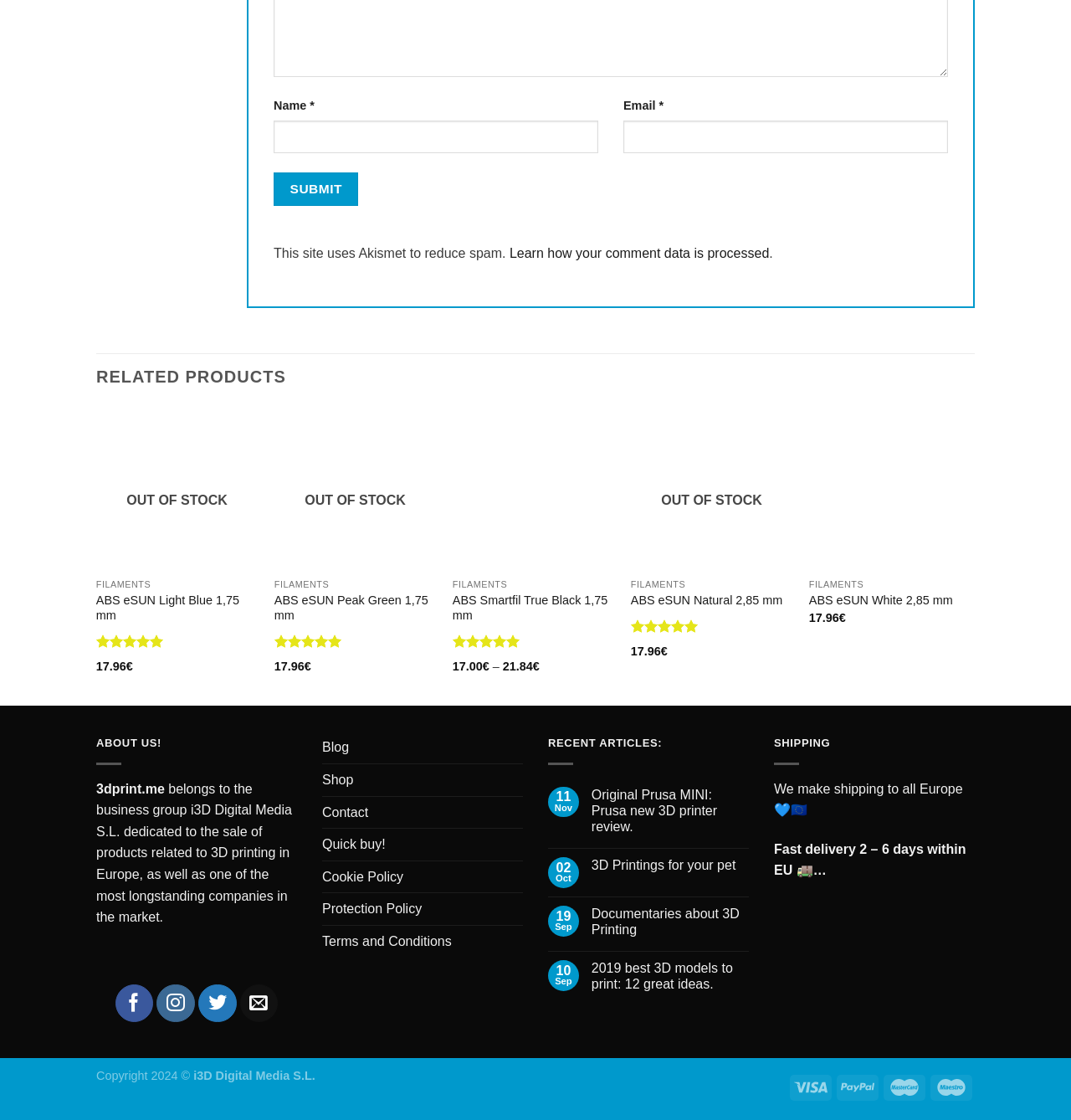Please identify the bounding box coordinates of the clickable region that I should interact with to perform the following instruction: "Read more about ABS eSUN Light Blue 1,75 mm". The coordinates should be expressed as four float numbers between 0 and 1, i.e., [left, top, right, bottom].

[0.09, 0.529, 0.241, 0.557]